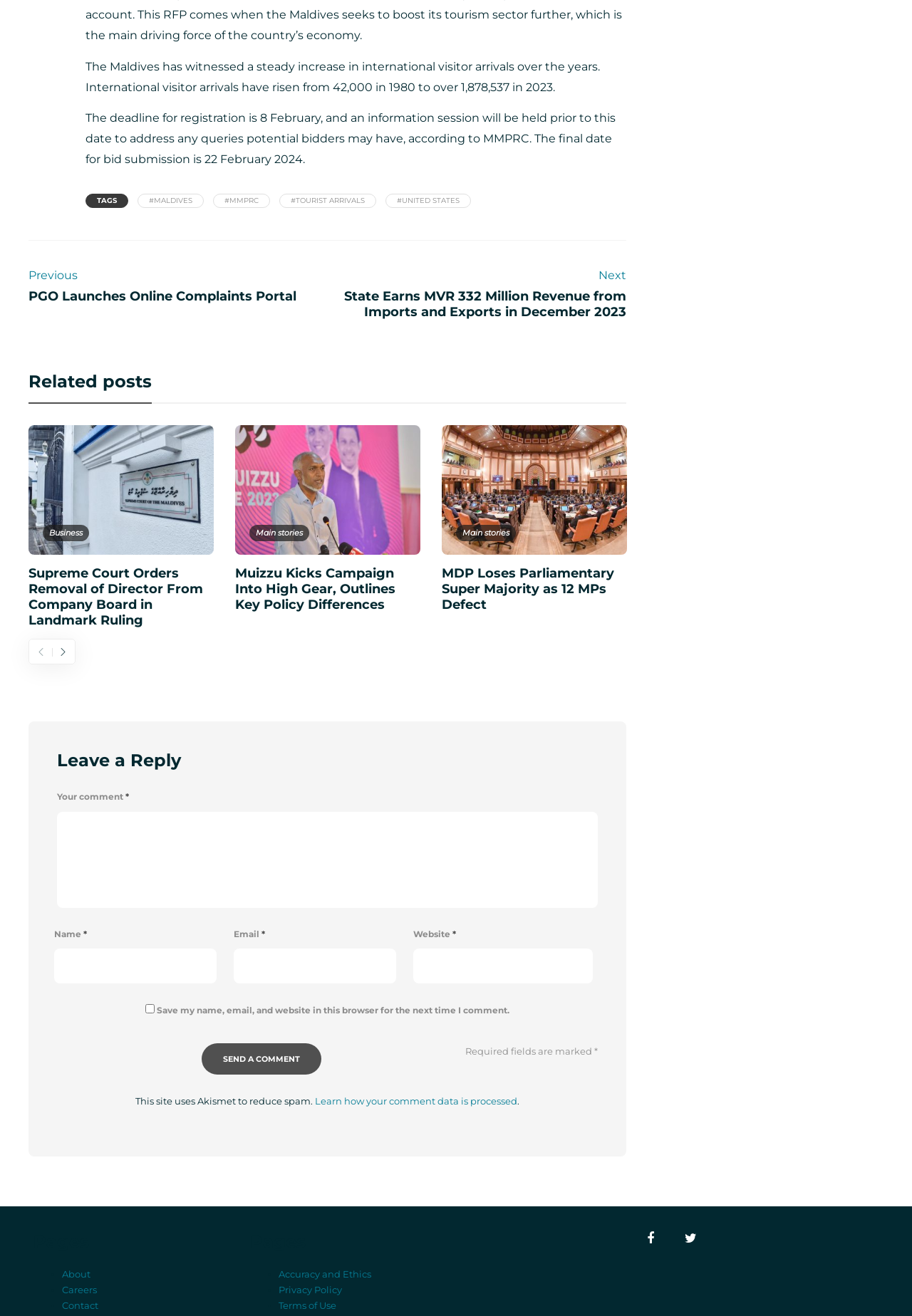What is the purpose of the 'Leave a Reply' section?
Using the image, elaborate on the answer with as much detail as possible.

The 'Leave a Reply' section, indicated by the heading element with ID 275, contains a series of form elements, including textboxes and a checkbox, which suggest that it is intended for users to provide comments or feedback on the article.